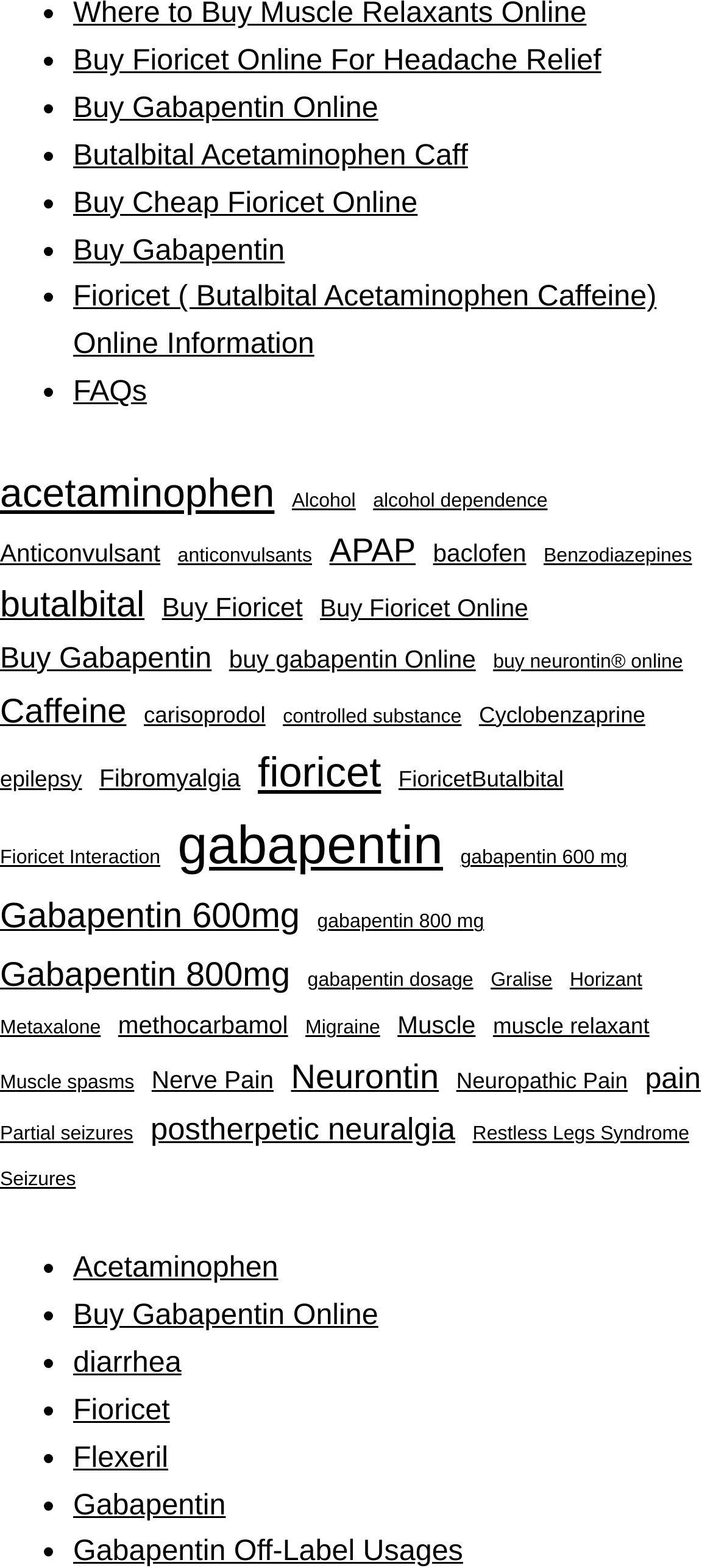Bounding box coordinates are specified in the format (top-left x, top-left y, bottom-right x, bottom-right y). All values are floating point numbers bounded between 0 and 1. Please provide the bounding box coordinate of the region this sentence describes: Buy Gabapentin

[0.0, 0.406, 0.297, 0.436]